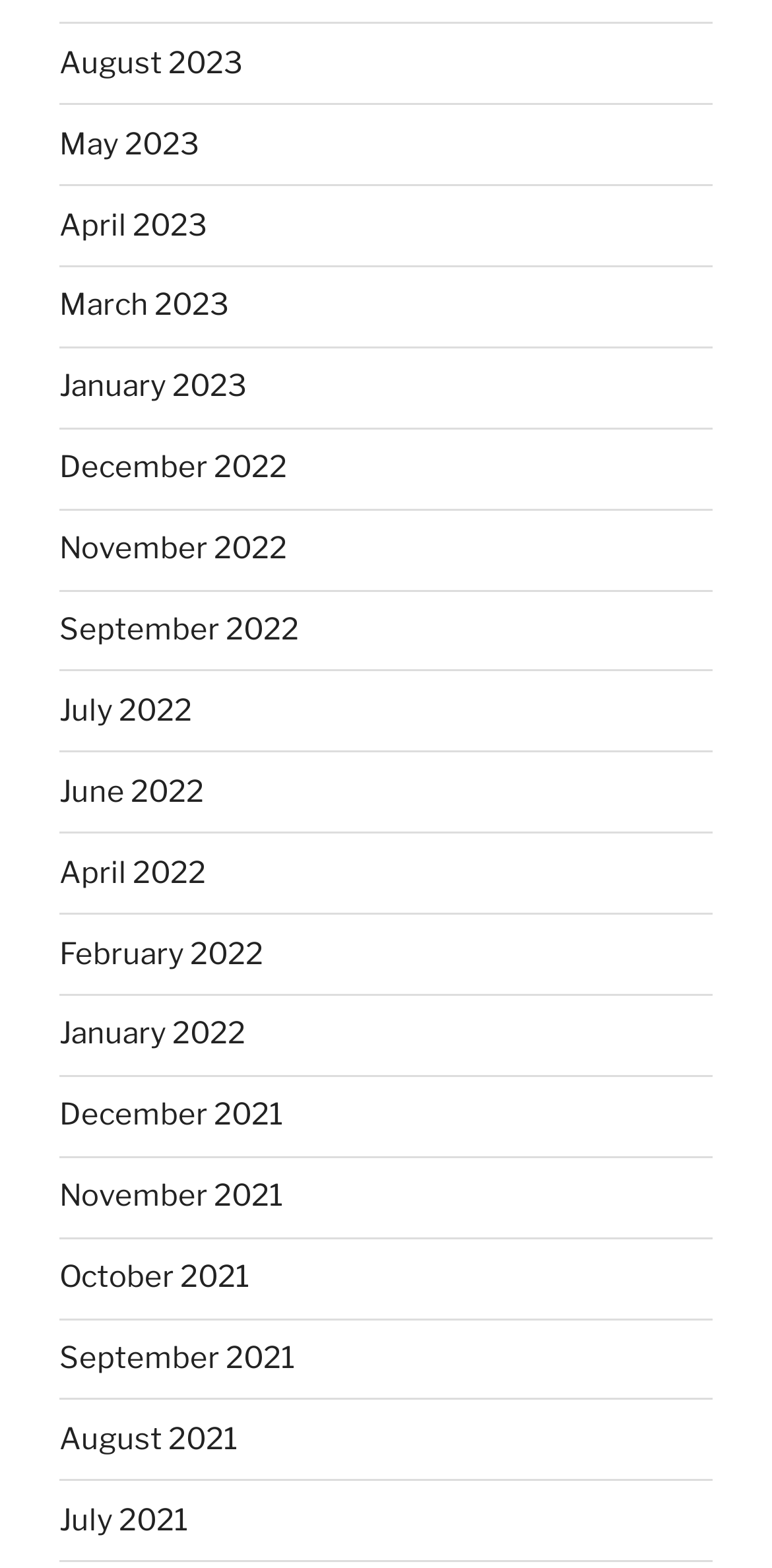Please identify the bounding box coordinates of the area that needs to be clicked to fulfill the following instruction: "check November 2021."

[0.077, 0.752, 0.367, 0.774]